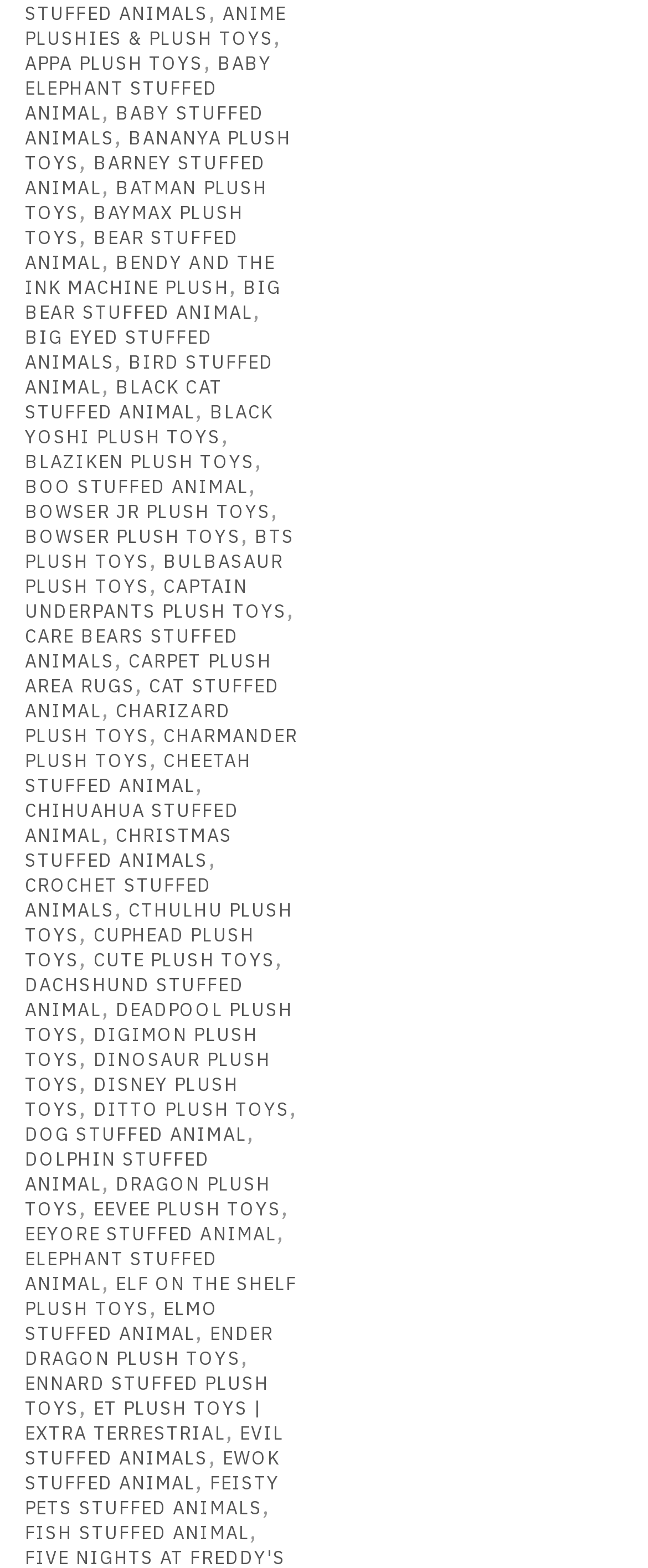Please find the bounding box coordinates for the clickable element needed to perform this instruction: "Click on BABY ELEPHANT STUFFED ANIMAL".

[0.038, 0.033, 0.42, 0.08]